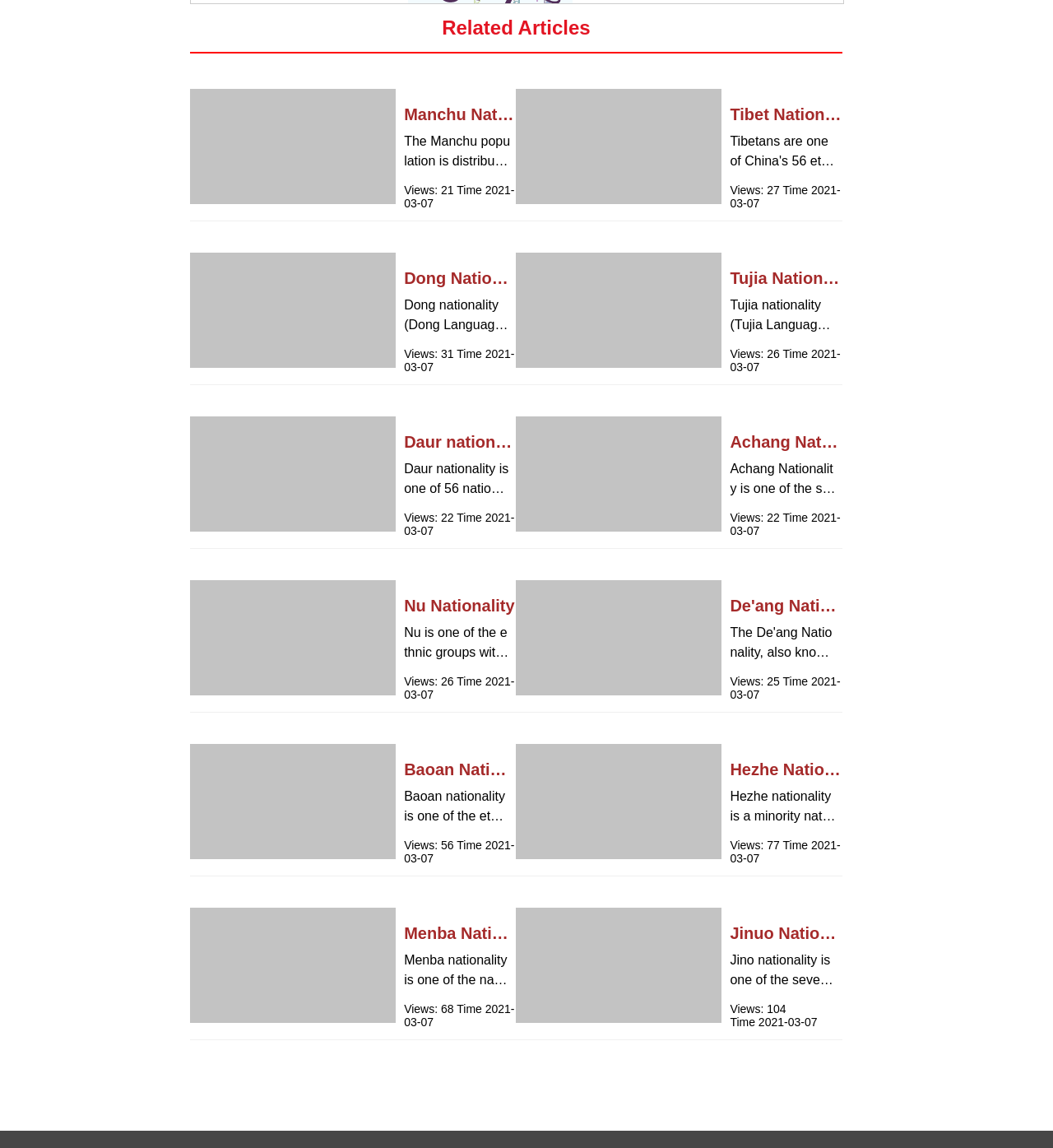Identify the coordinates of the bounding box for the element described below: "Daur nationality". Return the coordinates as four float numbers between 0 and 1: [left, top, right, bottom].

[0.384, 0.42, 0.49, 0.45]